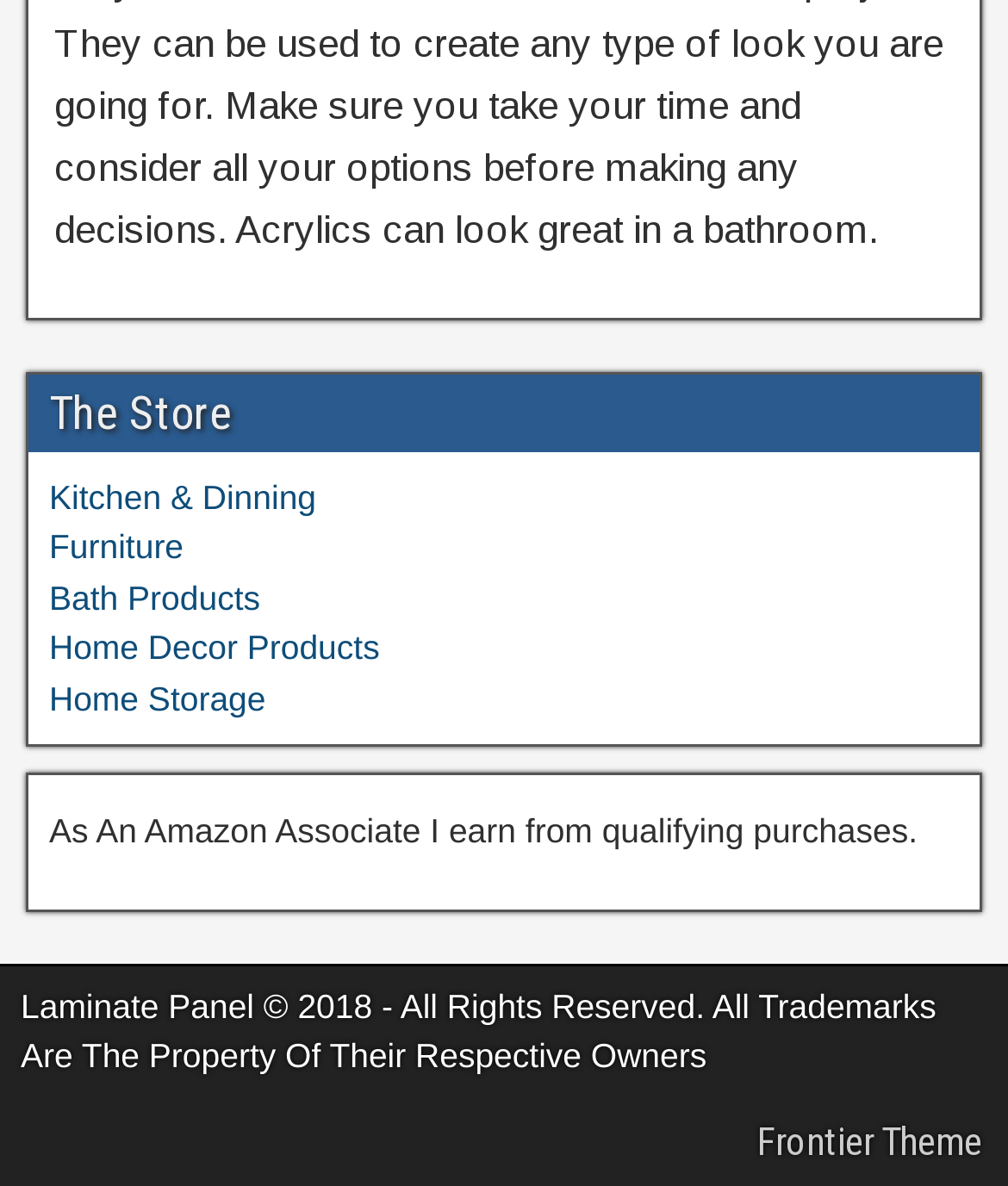What is the theme of the webpage?
Use the information from the screenshot to give a comprehensive response to the question.

The question asks for the theme of the webpage. By examining the link element at the bottom of the webpage, we can see that the theme is 'Frontier Theme', which is a link to the theme's webpage.